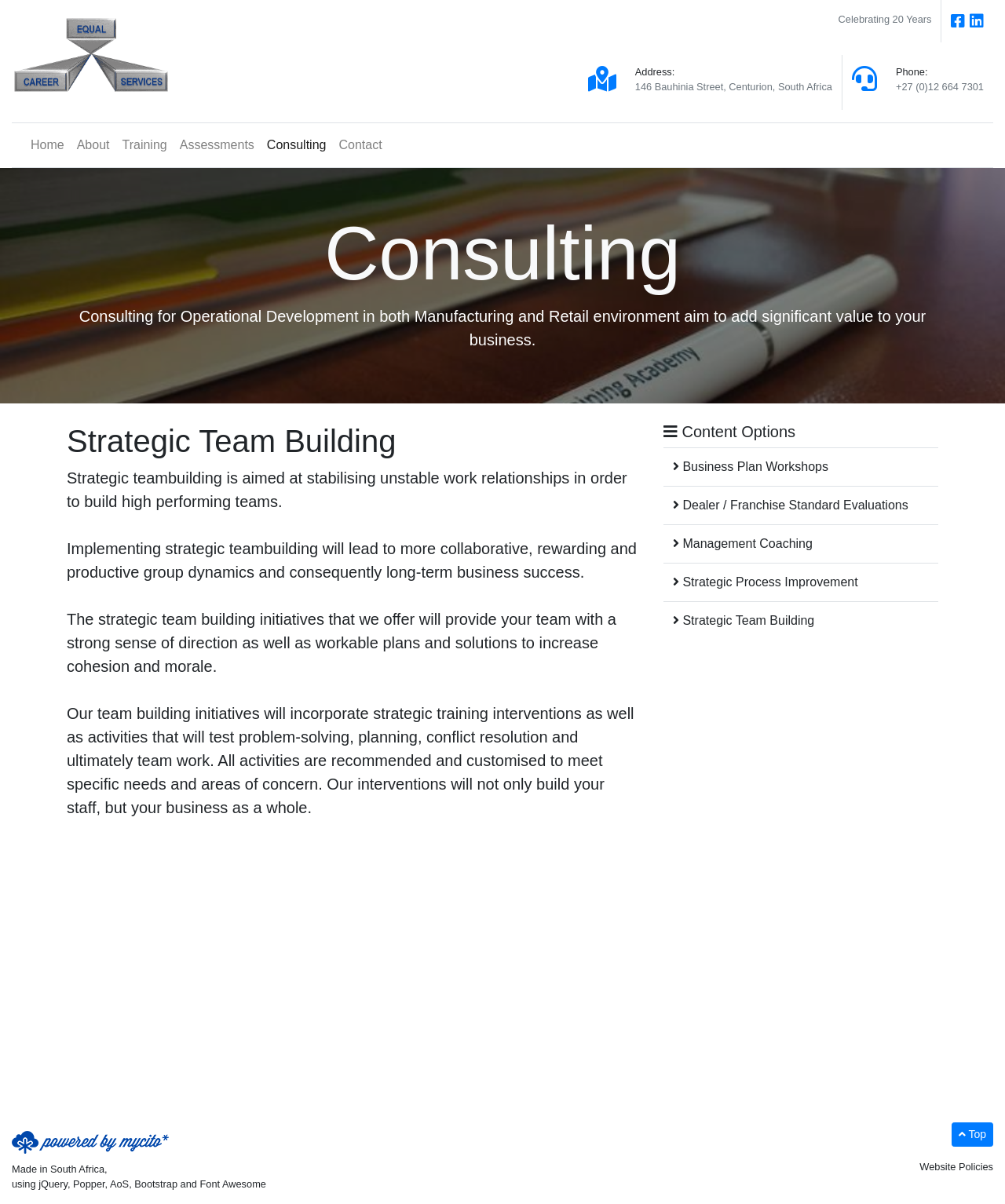Locate the bounding box coordinates for the element described below: "Dealer / Franchise Standard Evaluations". The coordinates must be four float values between 0 and 1, formatted as [left, top, right, bottom].

[0.67, 0.414, 0.904, 0.425]